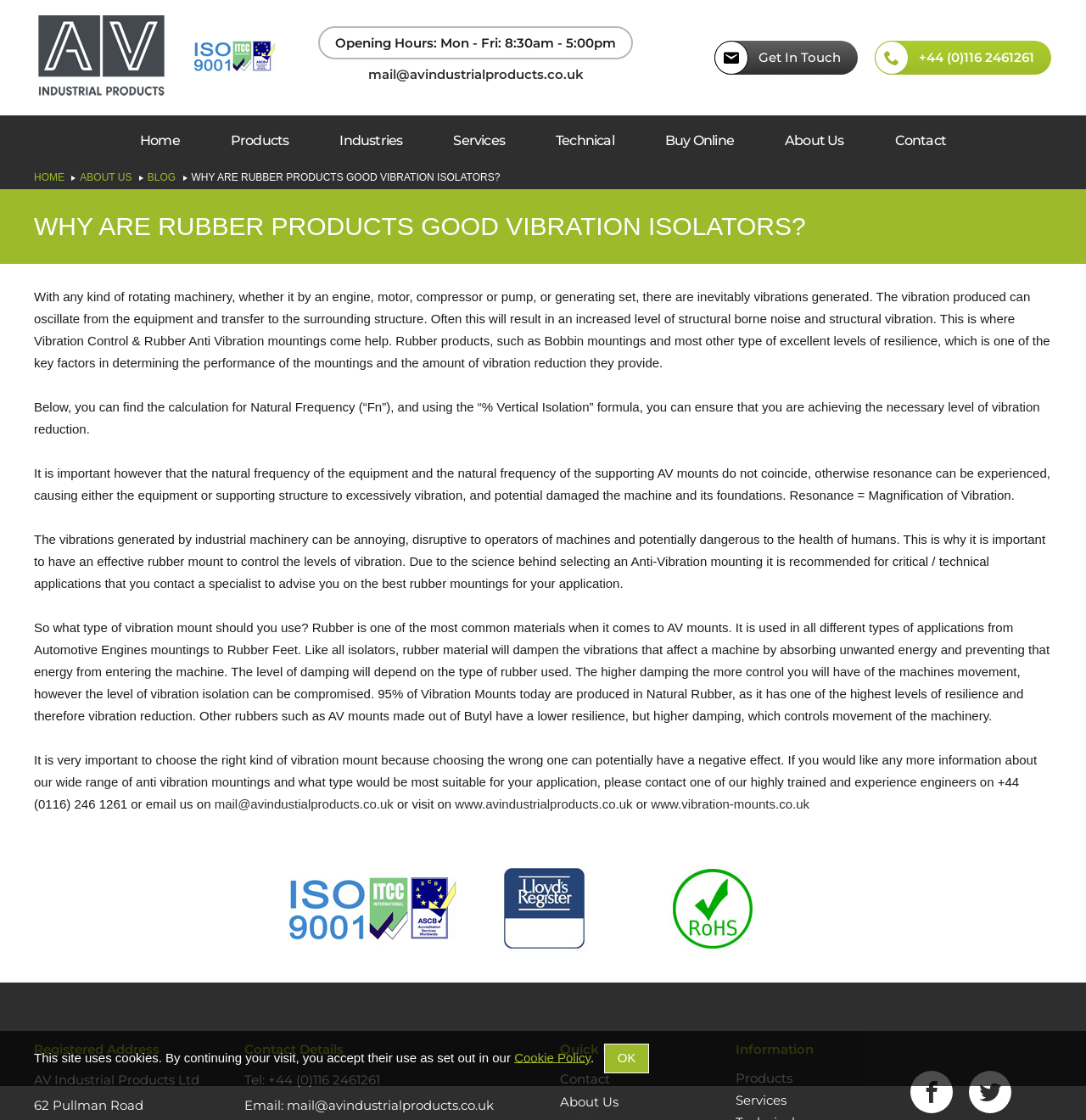What is the company's phone number?
Can you offer a detailed and complete answer to this question?

The company's phone number can be found in the 'Contact Details' section at the bottom of the webpage, which is +44 (0)116 2461261.